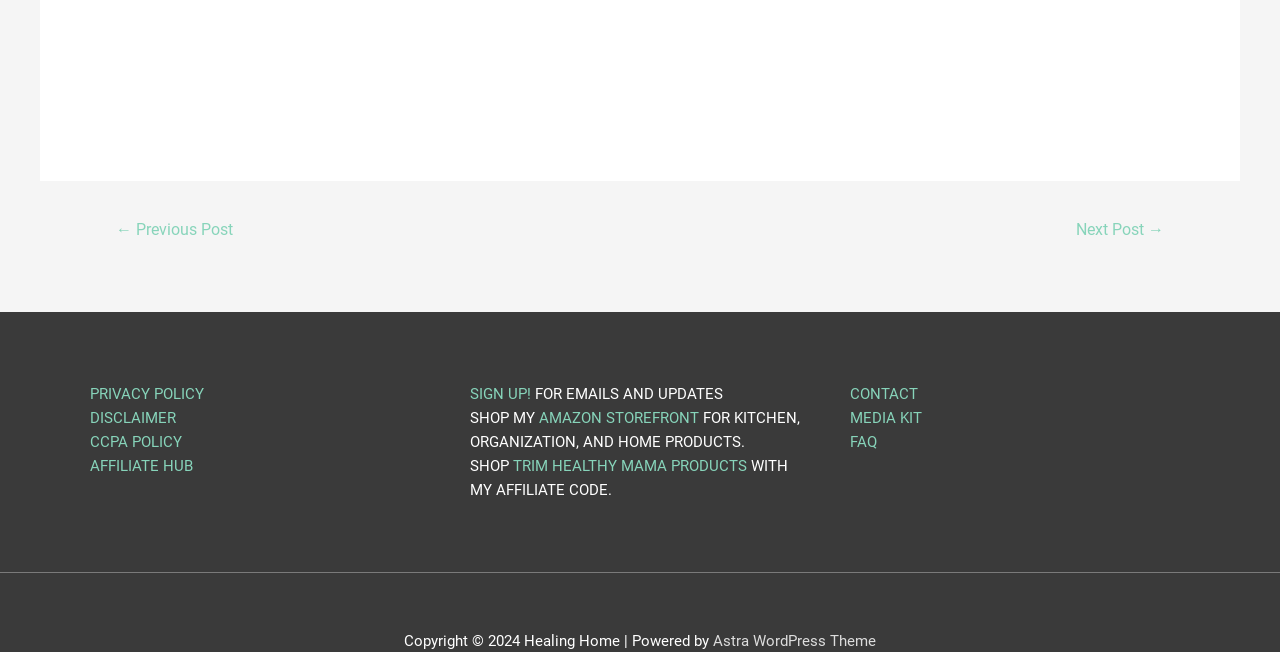Respond to the question below with a single word or phrase: What is the theme of the website?

Astra WordPress Theme